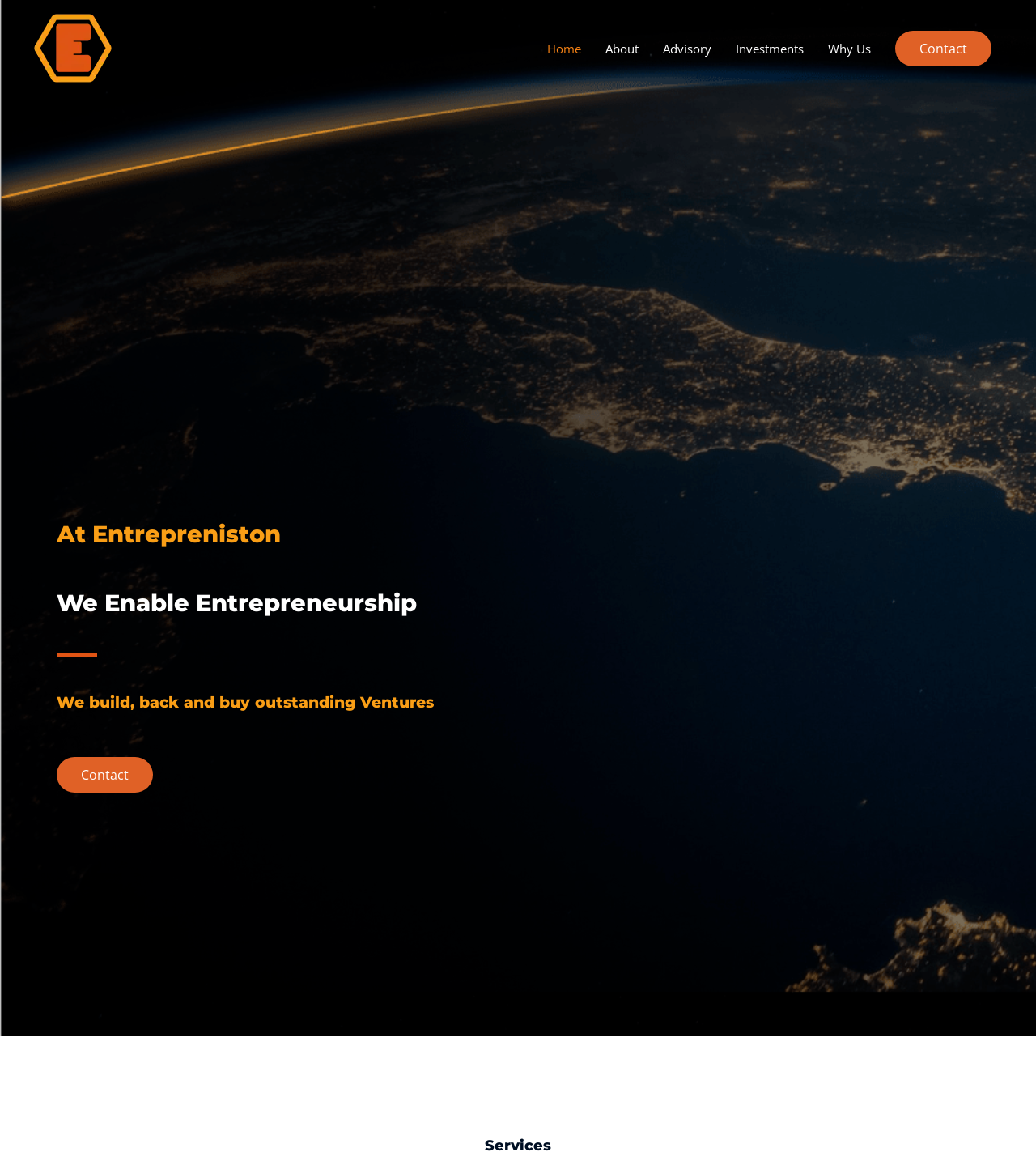Provide the bounding box coordinates of the HTML element described by the text: "Why Us".

[0.788, 0.021, 0.852, 0.062]